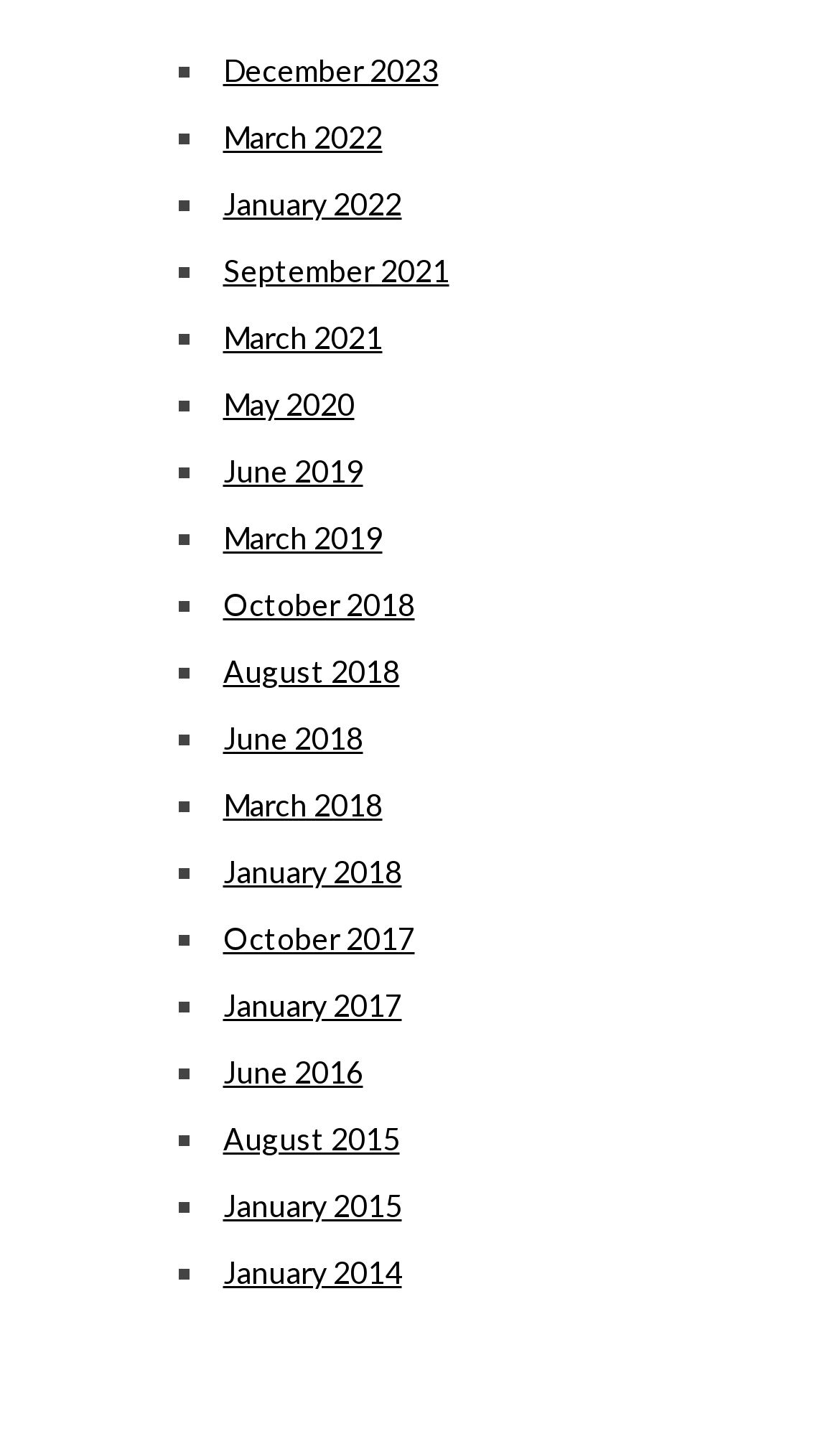Could you locate the bounding box coordinates for the section that should be clicked to accomplish this task: "View September 2021".

[0.265, 0.175, 0.535, 0.2]